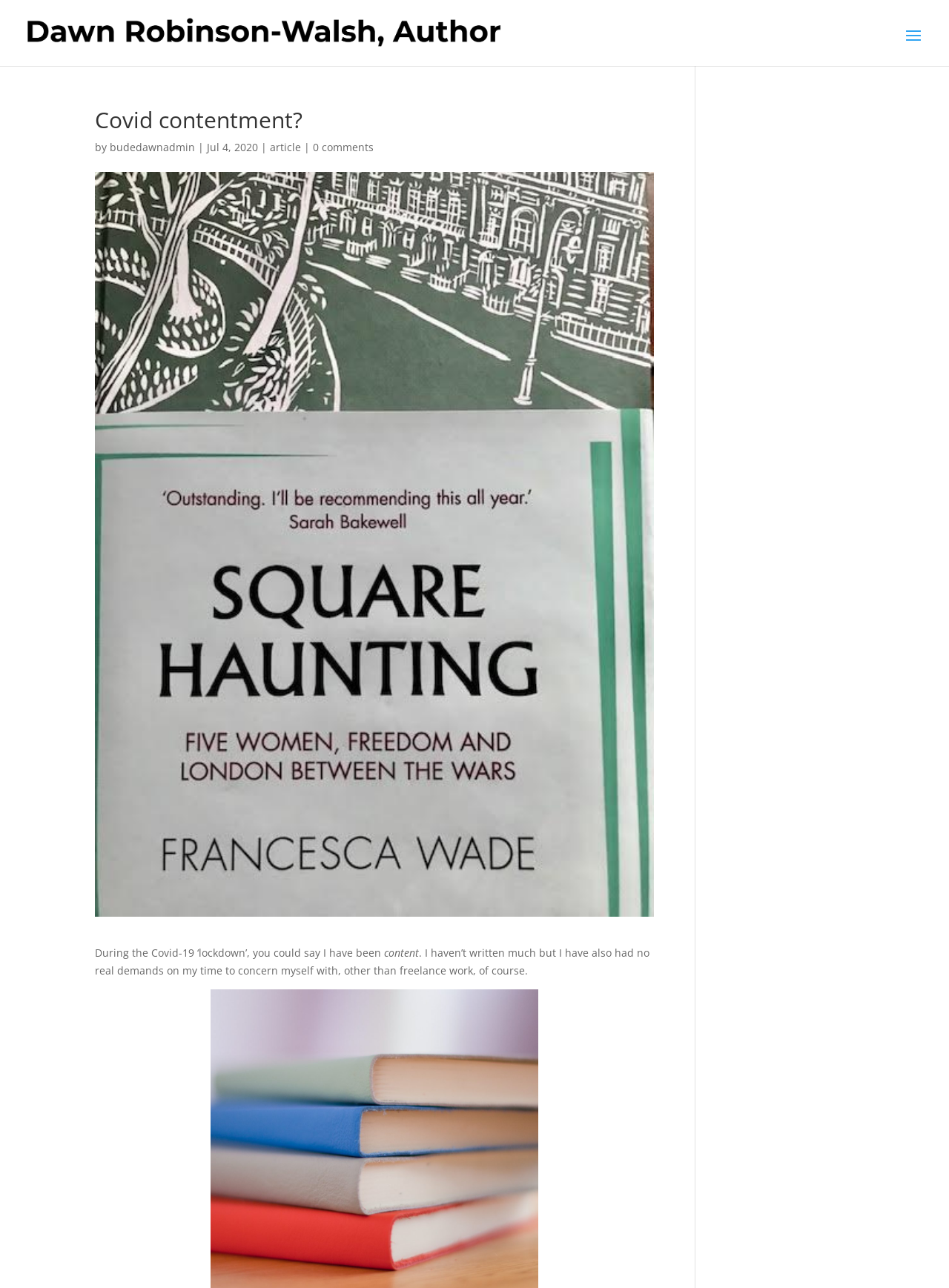Deliver a detailed narrative of the webpage's visual and textual elements.

The webpage appears to be a blog post titled "Covid contentment?" from the website "Bude Dawn". At the top left of the page, there is a link to the website's homepage, accompanied by a small image of the website's logo. 

Below the title, there is a heading that displays the title "Covid contentment?" in a larger font size. Next to the title, there is a byline that indicates the author's name, "budedawnadmin", followed by the date of publication, "Jul 4, 2020". 

On the same line, there are two links: one labeled "article" and another labeled "0 comments", which suggests that the post has no comments yet. 

The main content of the blog post starts below the title and byline section. The text begins with the sentence "During the Covid-19 ‘lockdown’, you could say I have been" and continues in the following lines, describing the author's experience during the lockdown.